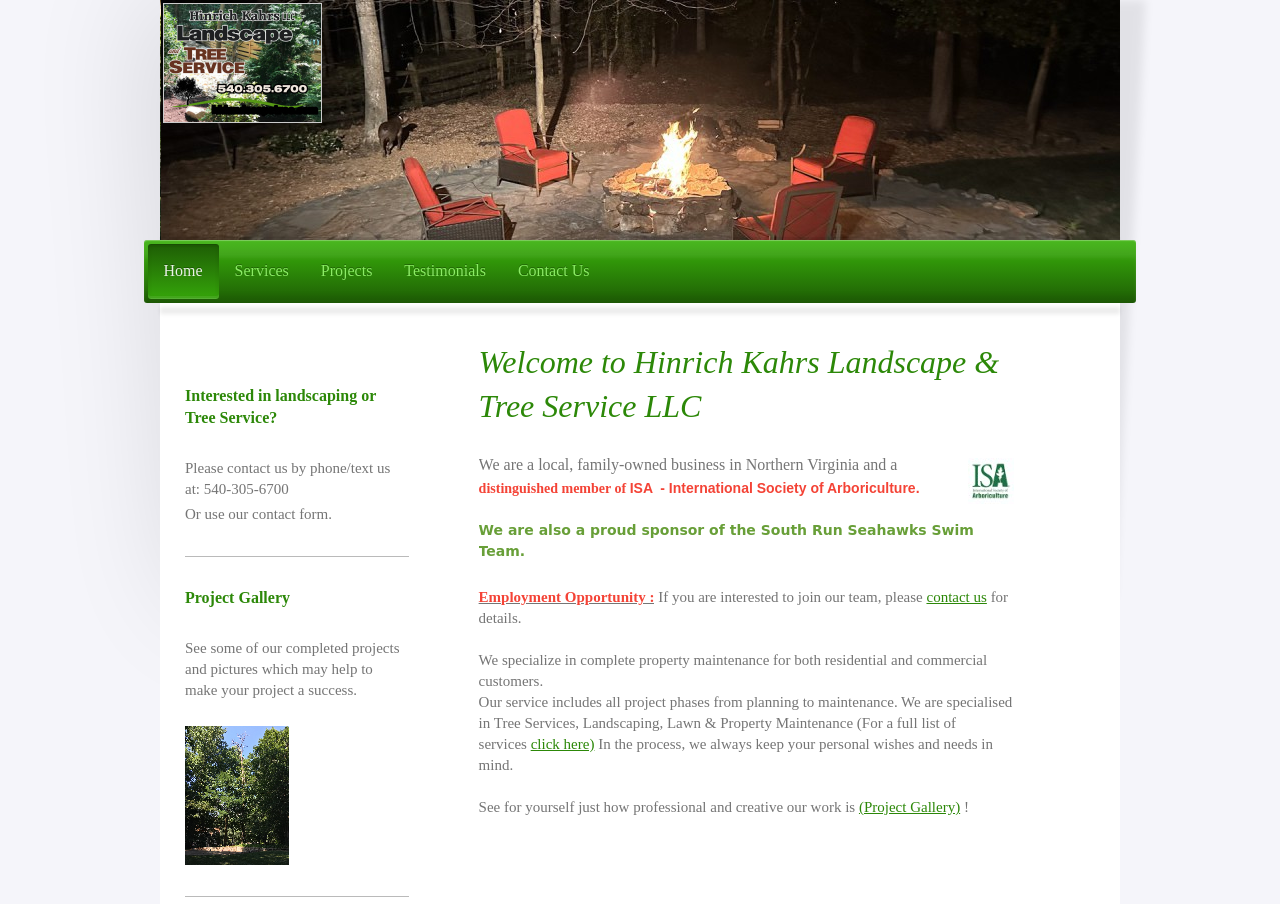Locate the bounding box coordinates of the clickable region to complete the following instruction: "Learn more about services by clicking 'click here'."

[0.415, 0.814, 0.464, 0.832]